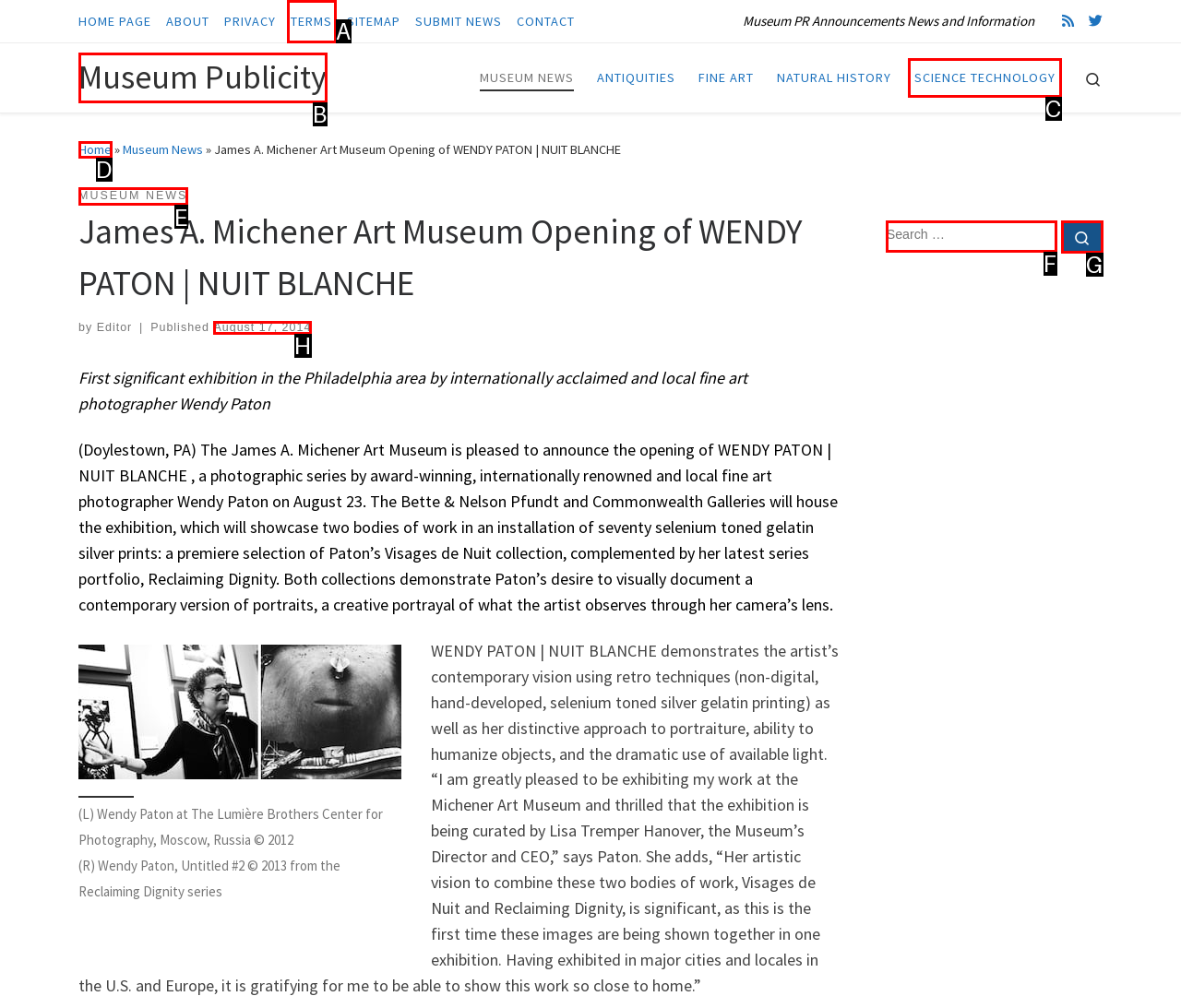Based on the description: August 17, 2014
Select the letter of the corresponding UI element from the choices provided.

H